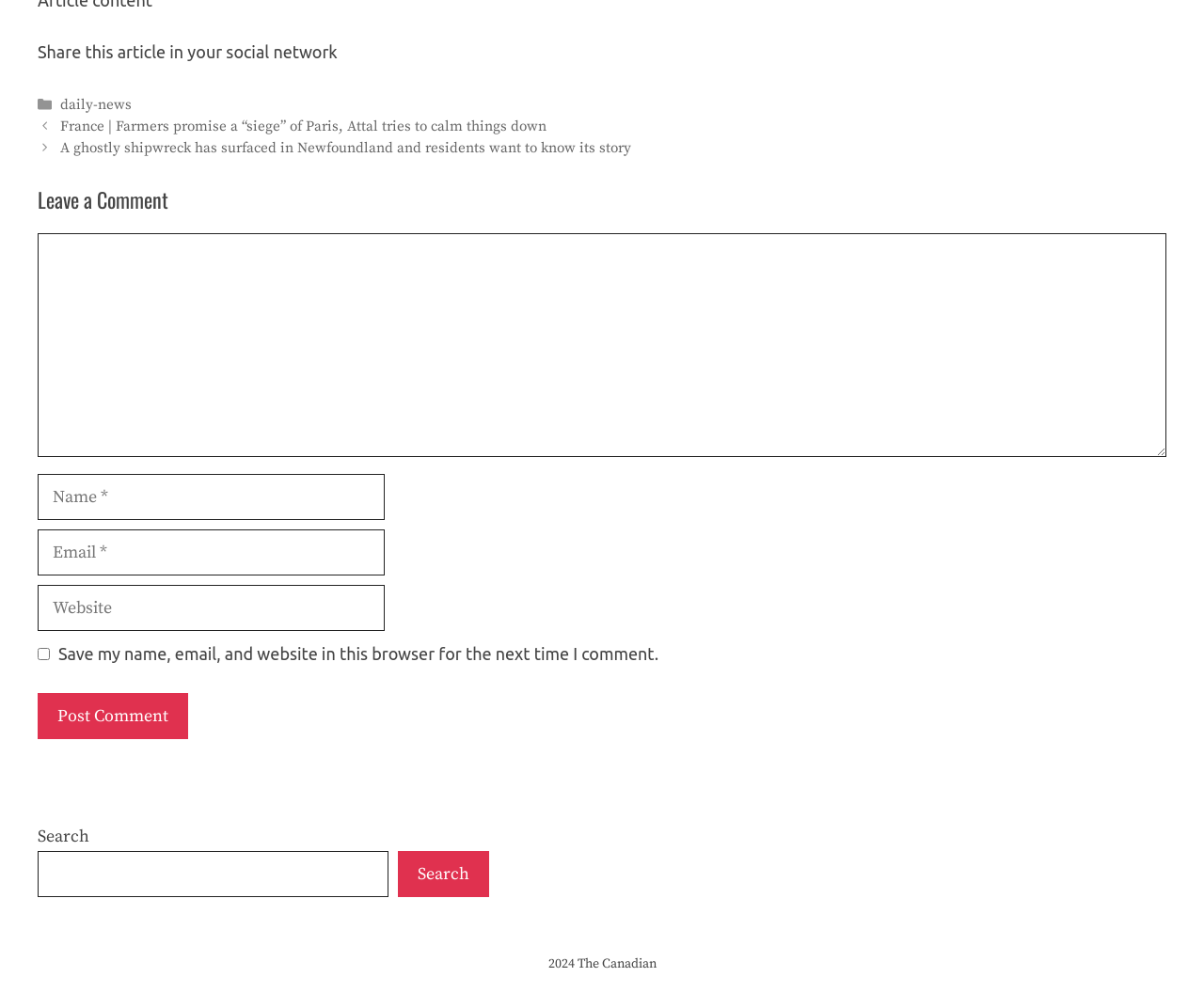Using the details from the image, please elaborate on the following question: What is the year displayed at the bottom of the page?

The year '2024' is displayed at the bottom of the page, likely indicating the copyright or publication year of the website.